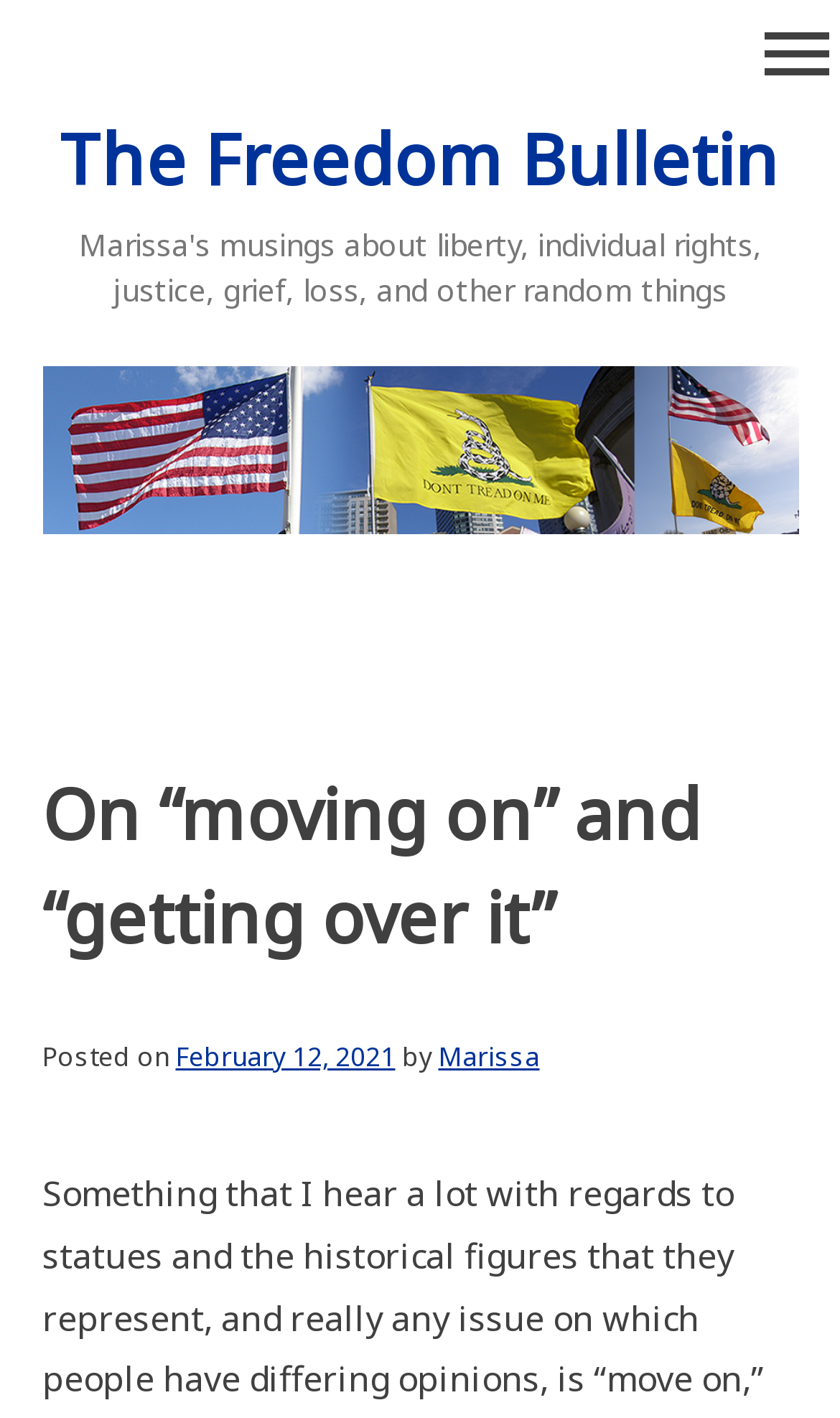Please provide a brief answer to the following inquiry using a single word or phrase:
What is the purpose of the button at the top right corner?

Menu